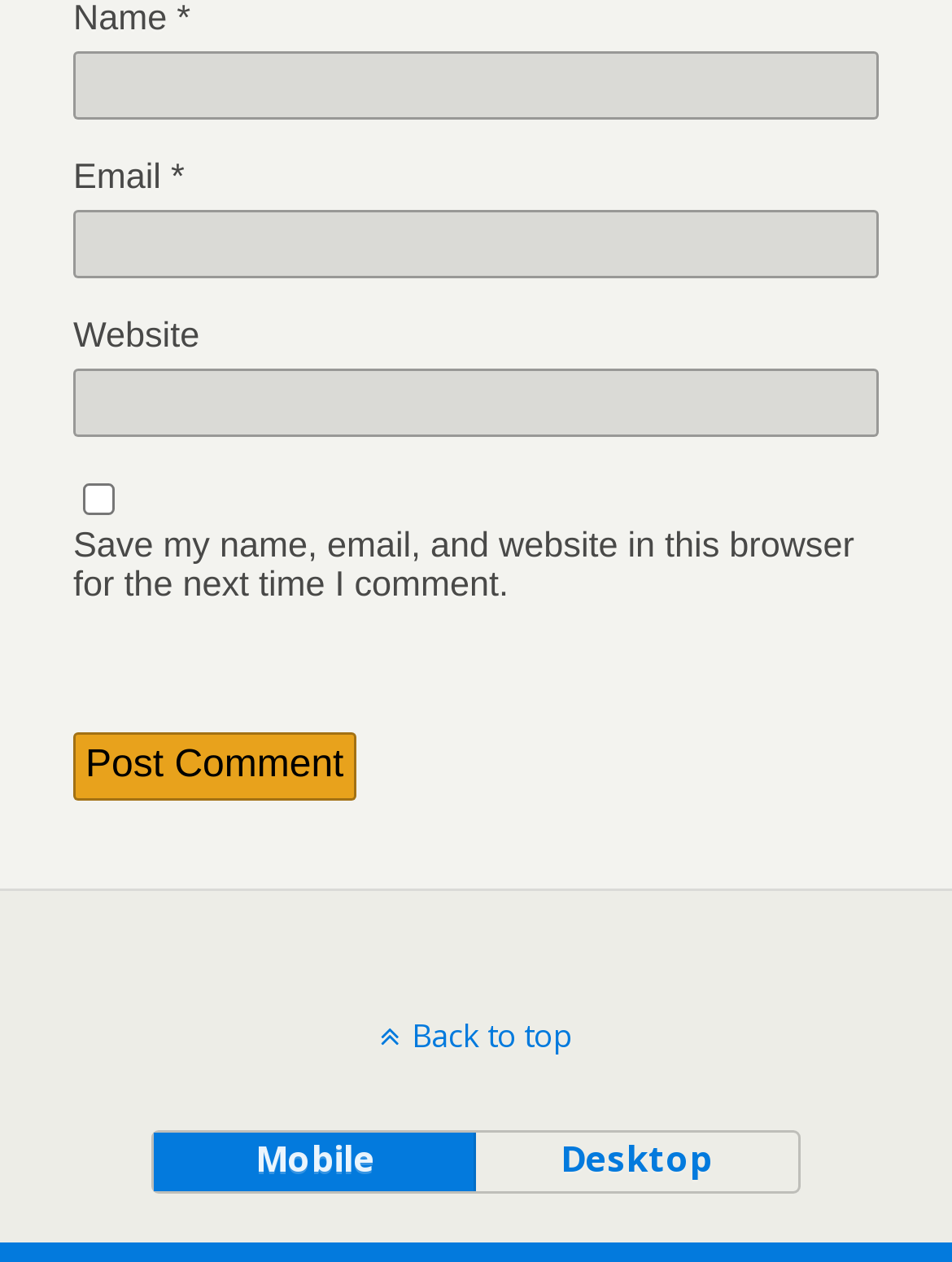Please provide a comprehensive answer to the question below using the information from the image: What is the purpose of the checkbox?

The purpose of the checkbox is to save the user's name, email, and website in the browser for the next time they comment. This can be inferred from the text associated with the checkbox element, which says 'Save my name, email, and website in this browser for the next time I comment.'